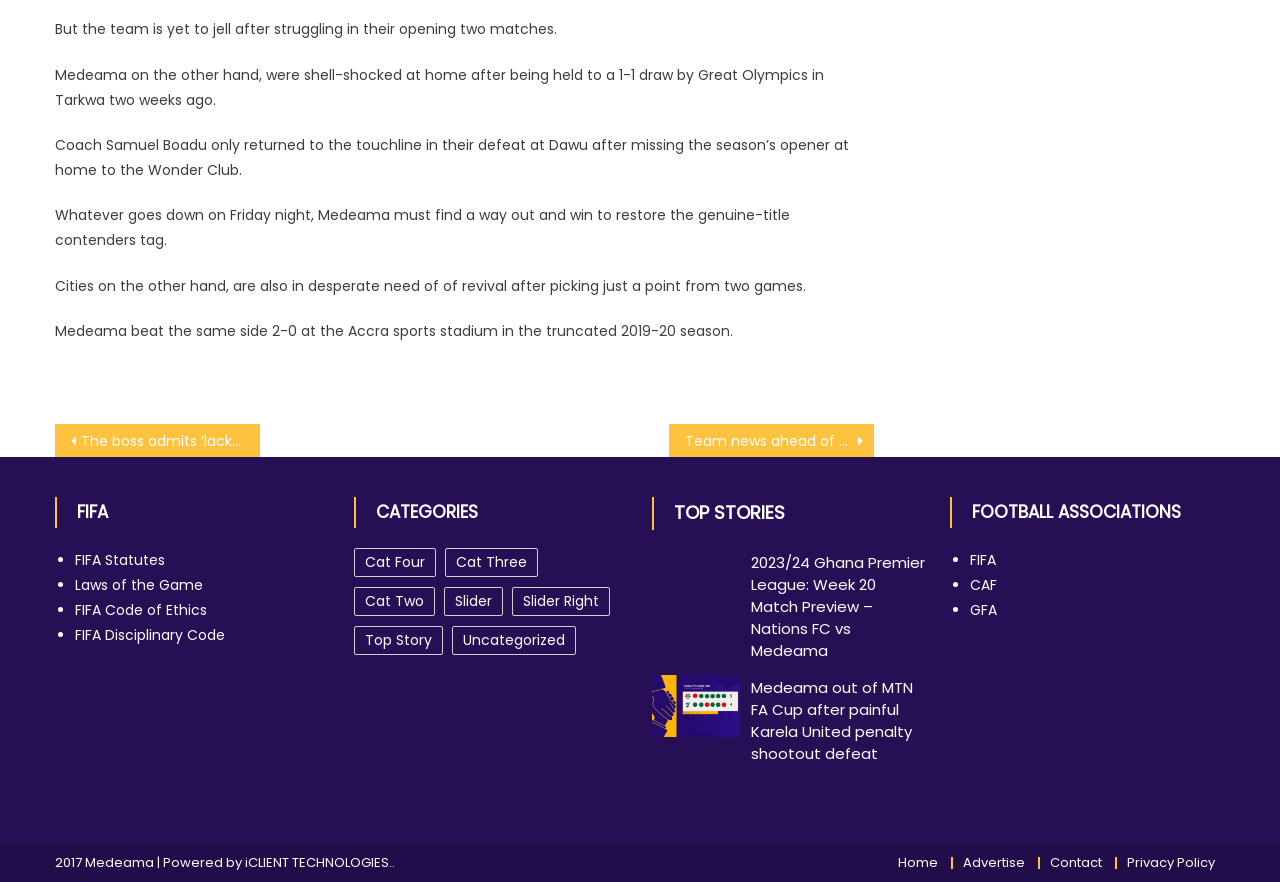Identify the bounding box coordinates of the clickable region required to complete the instruction: "Click on the link to read about the boss admitting lack of concentration". The coordinates should be given as four float numbers within the range of 0 and 1, i.e., [left, top, right, bottom].

[0.043, 0.481, 0.203, 0.518]